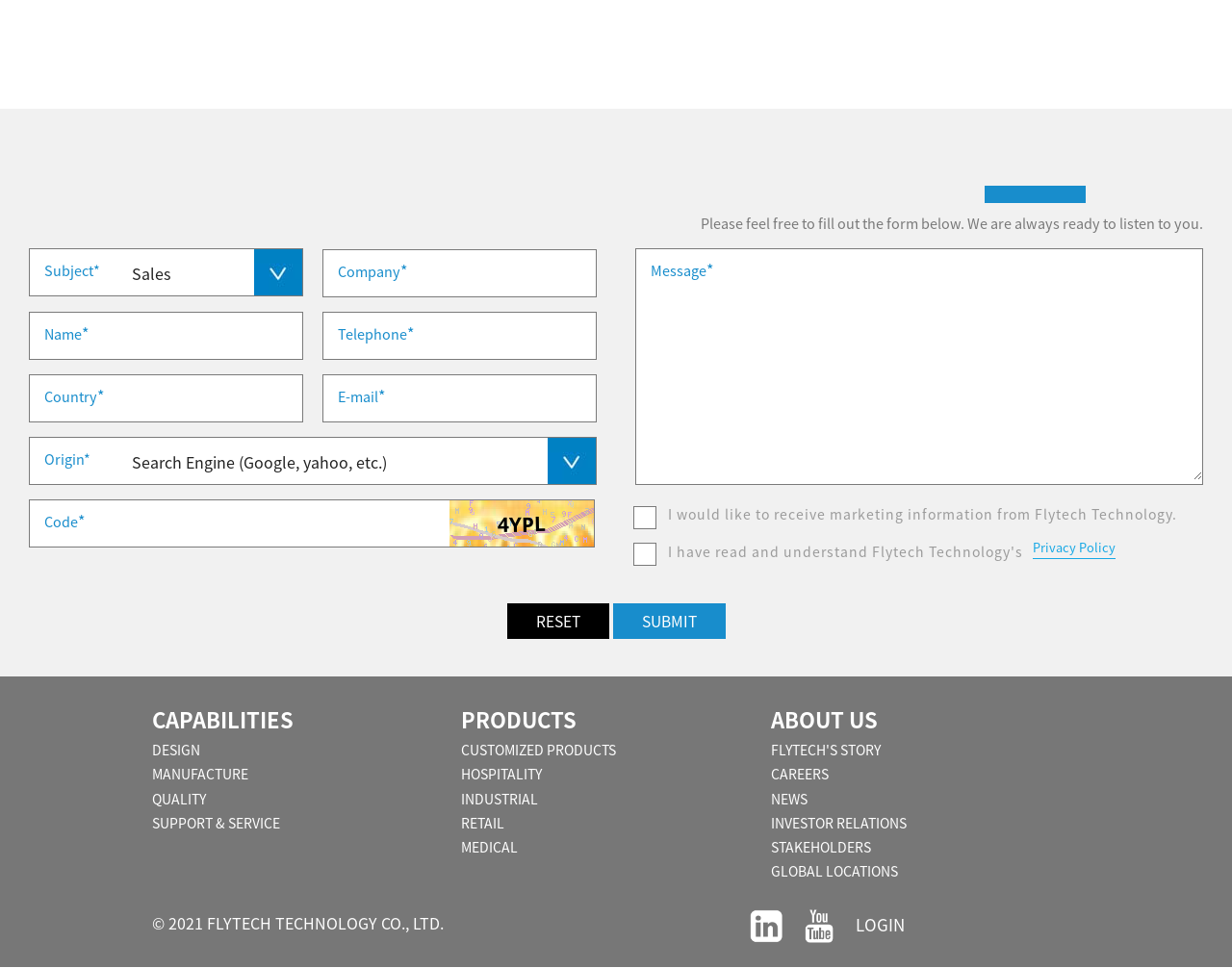What is the function of the 'RESET' button?
Using the visual information, answer the question in a single word or phrase.

Clear form